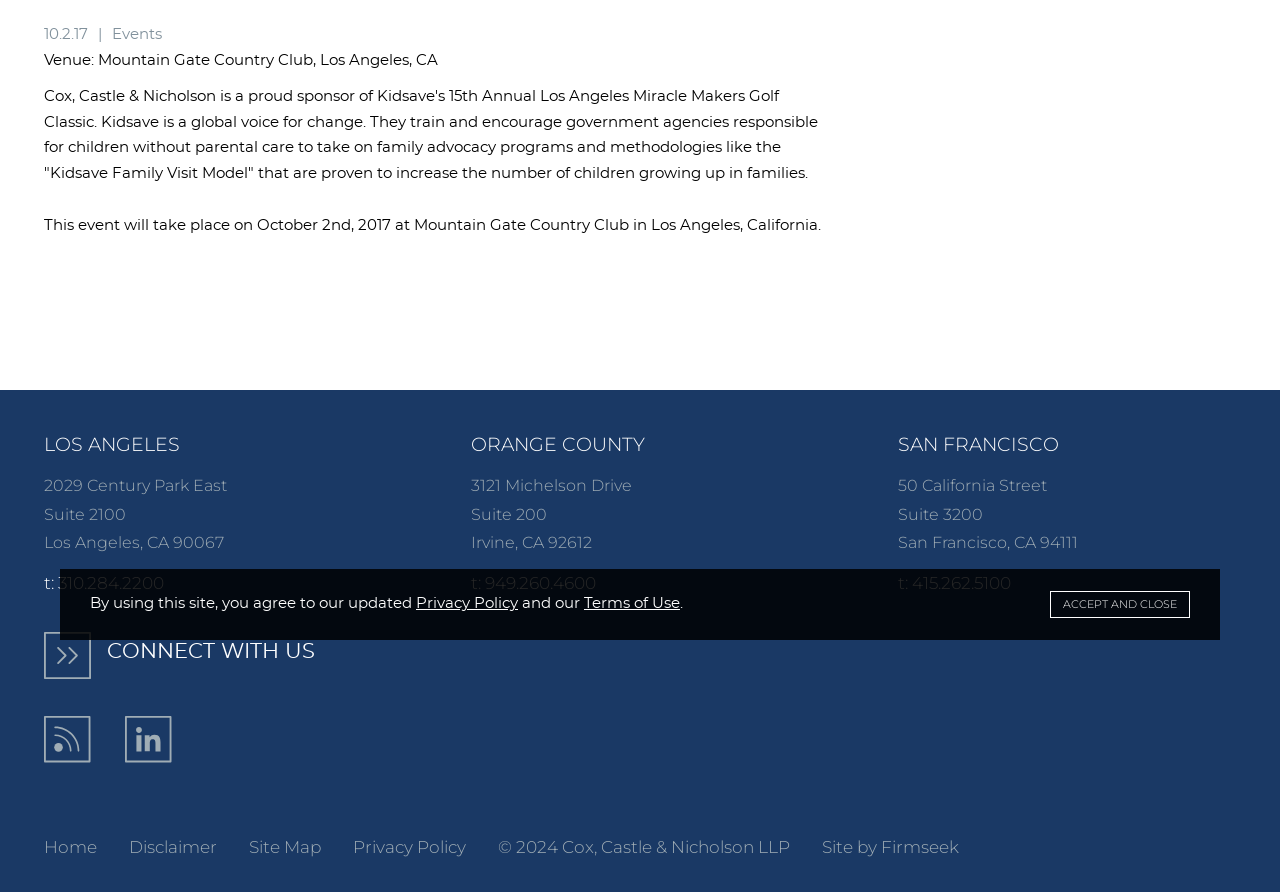Provide the bounding box coordinates, formatted as (top-left x, top-left y, bottom-right x, bottom-right y), with all values being floating point numbers between 0 and 1. Identify the bounding box of the UI element that matches the description: Connect Connect With Us

[0.034, 0.705, 0.939, 0.758]